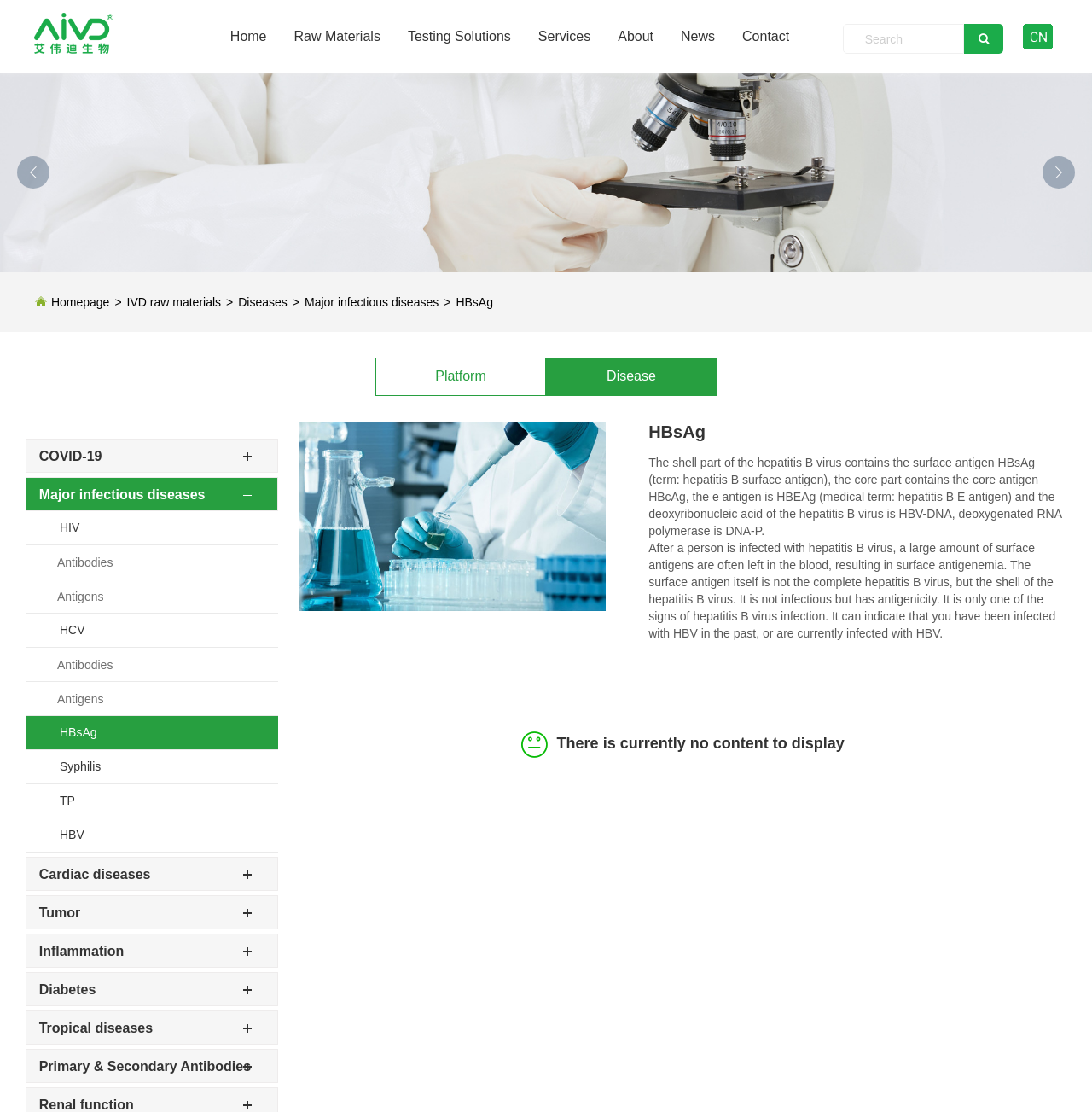Identify the bounding box of the UI element that matches this description: "Testing Solutions".

[0.373, 0.0, 0.468, 0.066]